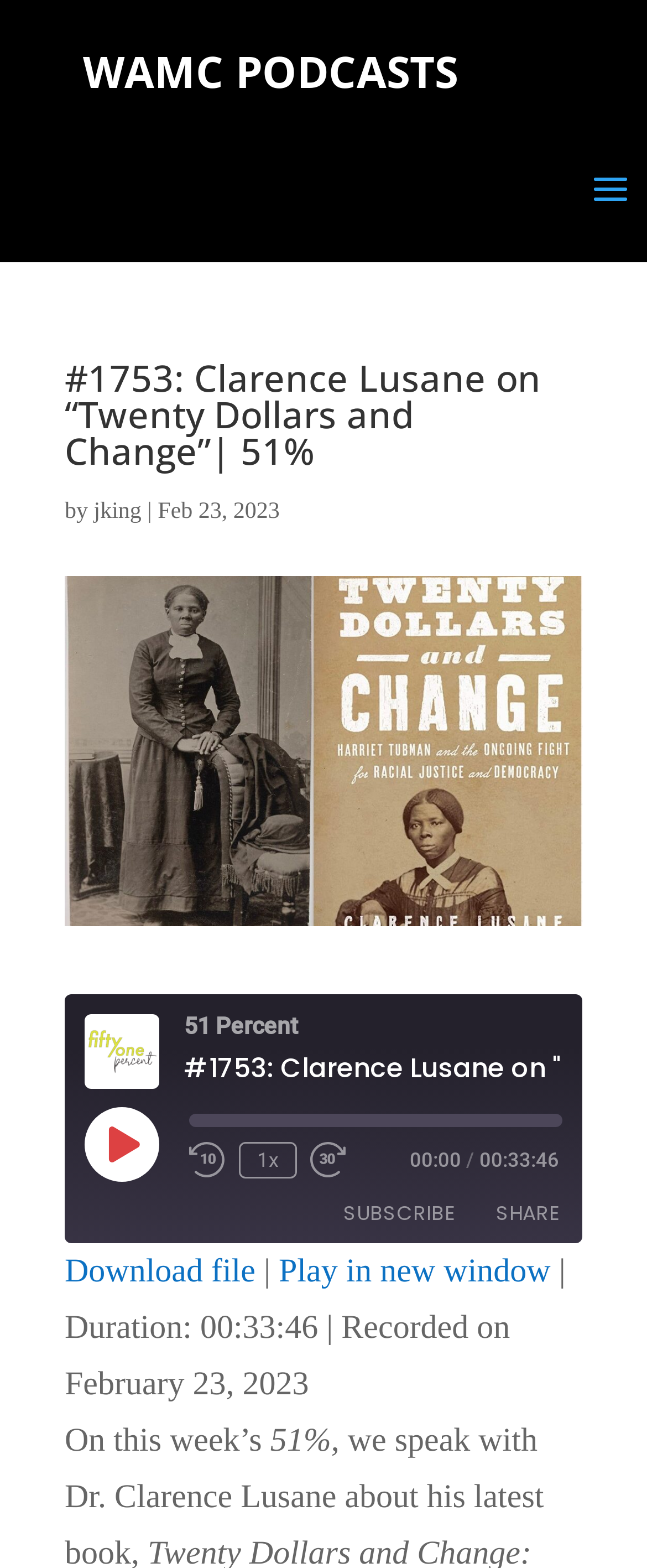Locate the bounding box coordinates of the element I should click to achieve the following instruction: "Copy the RSS feed URL".

[0.813, 0.836, 0.882, 0.868]